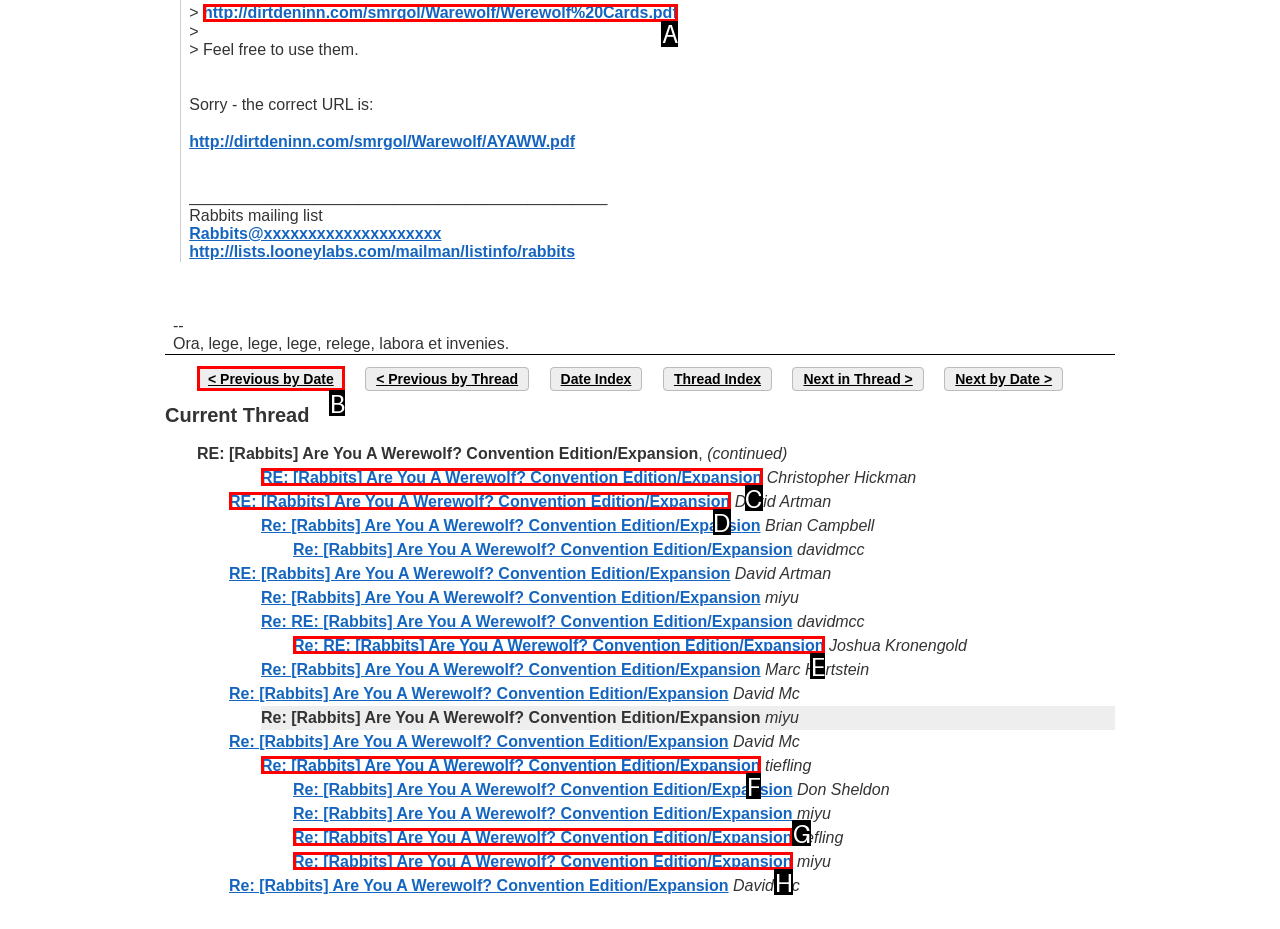Match the description: Previous by Date to the appropriate HTML element. Respond with the letter of your selected option.

B